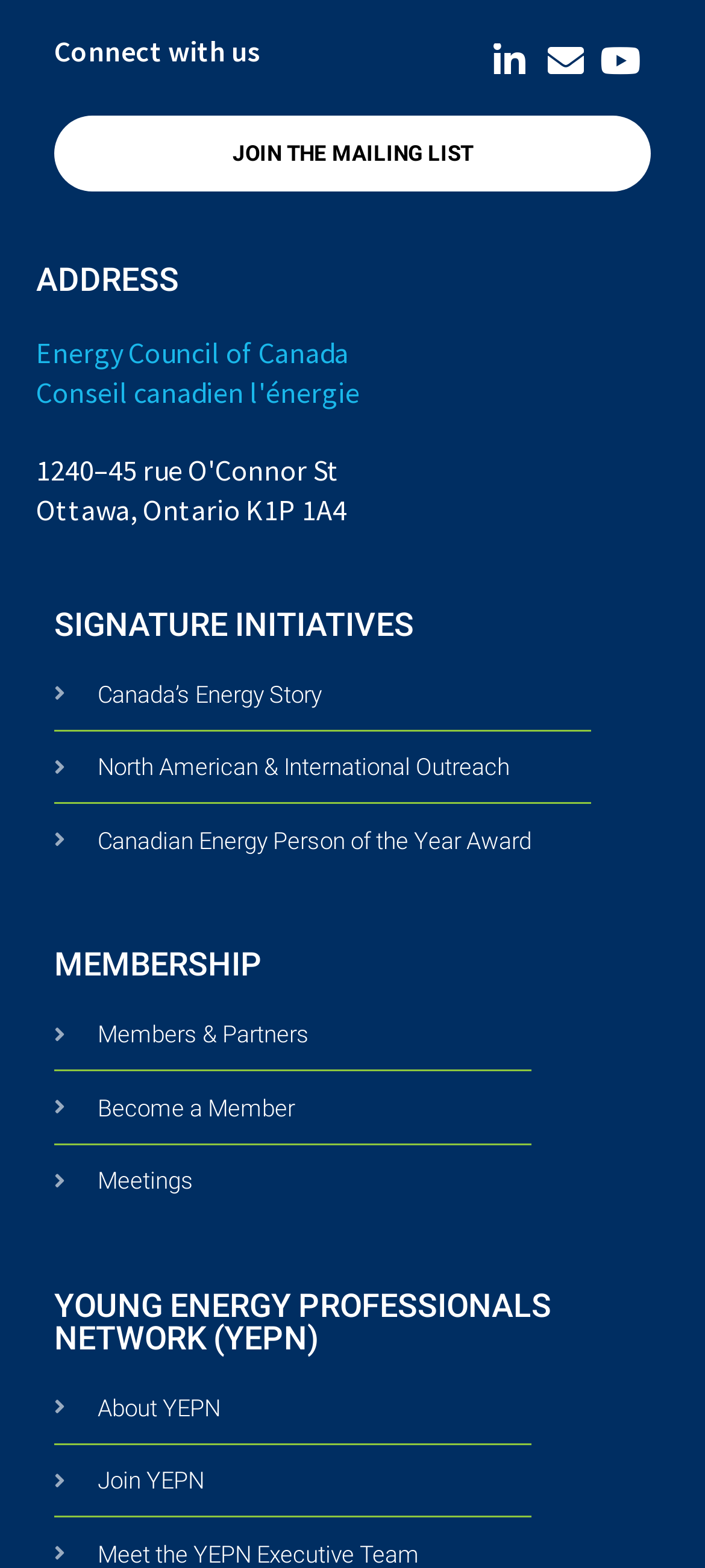How many links are available under the 'MEMBERSHIP' heading? From the image, respond with a single word or brief phrase.

3